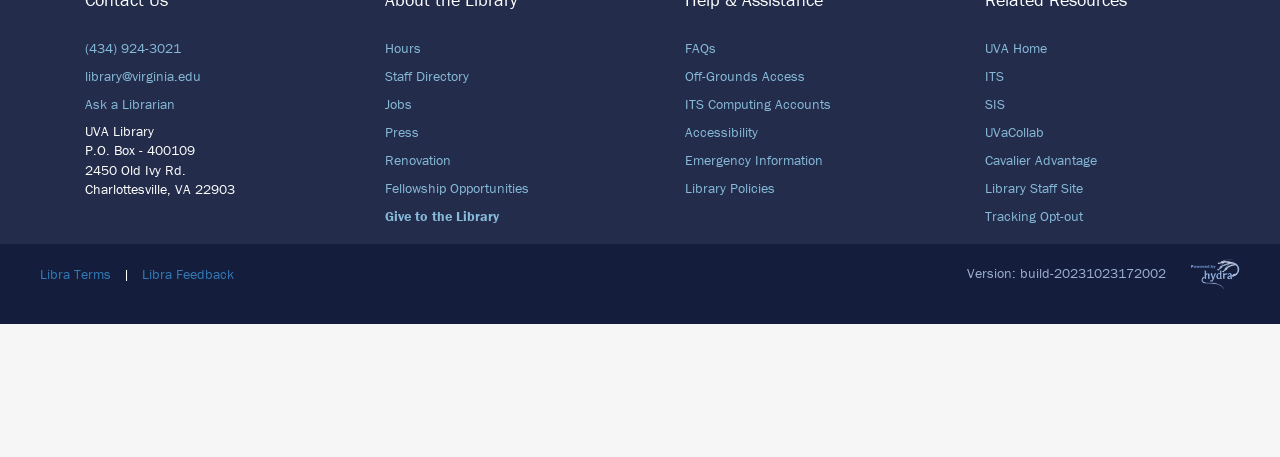Please provide a comprehensive answer to the question below using the information from the image: What is the phone number of the UVA Library?

The phone number of the UVA Library can be found at the top of the webpage, in the StaticText element with the text '(434) 924-3021'.